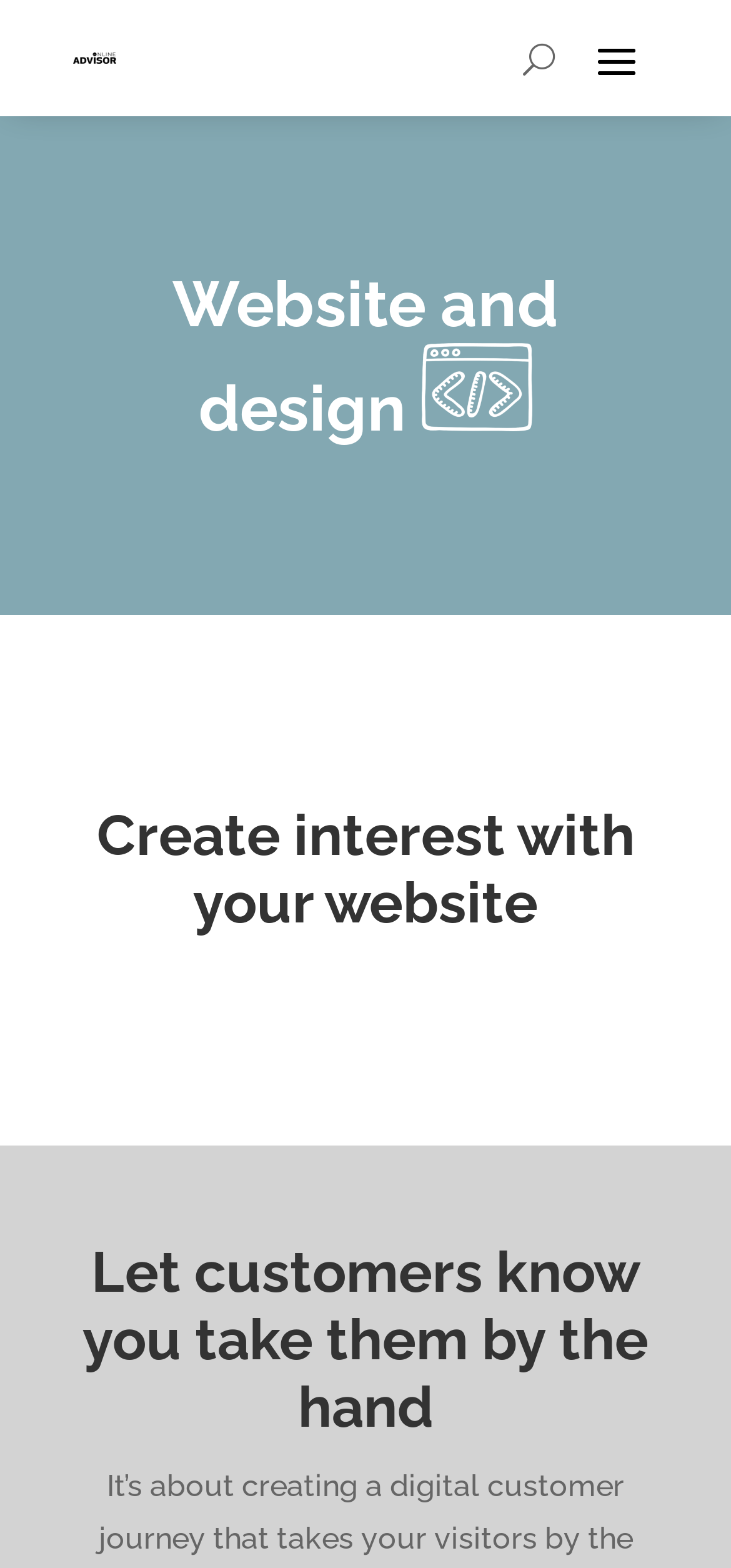Create a detailed narrative describing the layout and content of the webpage.

The webpage is about Online Advisor, a website design agency. At the top left, there is a link and an image with the text "Online Advisor", which serves as the logo of the agency. 

To the top right, there is a button with the letter "U". 

Below the logo, there is a heading that reads "Website and design Webbureau", accompanied by an image of "Webbureau" to its right. 

Further down, there is another heading that states "Create interest with your website", which is positioned roughly in the middle of the page. 

At the bottom, there is a heading that says "Let customers know you take them by the hand", spanning almost the entire width of the page.